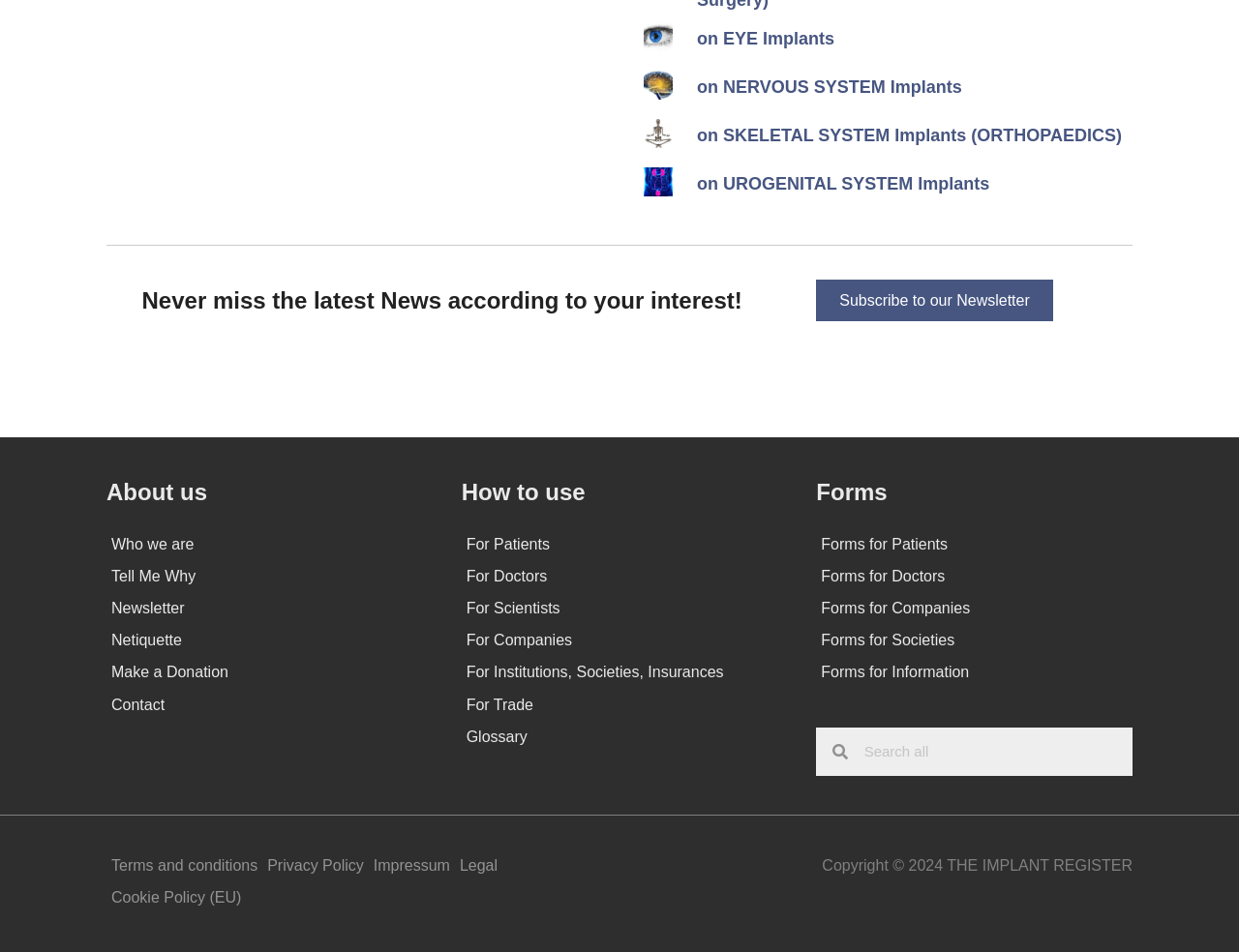Identify the bounding box coordinates of the region that should be clicked to execute the following instruction: "Subscribe to our Newsletter".

[0.659, 0.294, 0.85, 0.337]